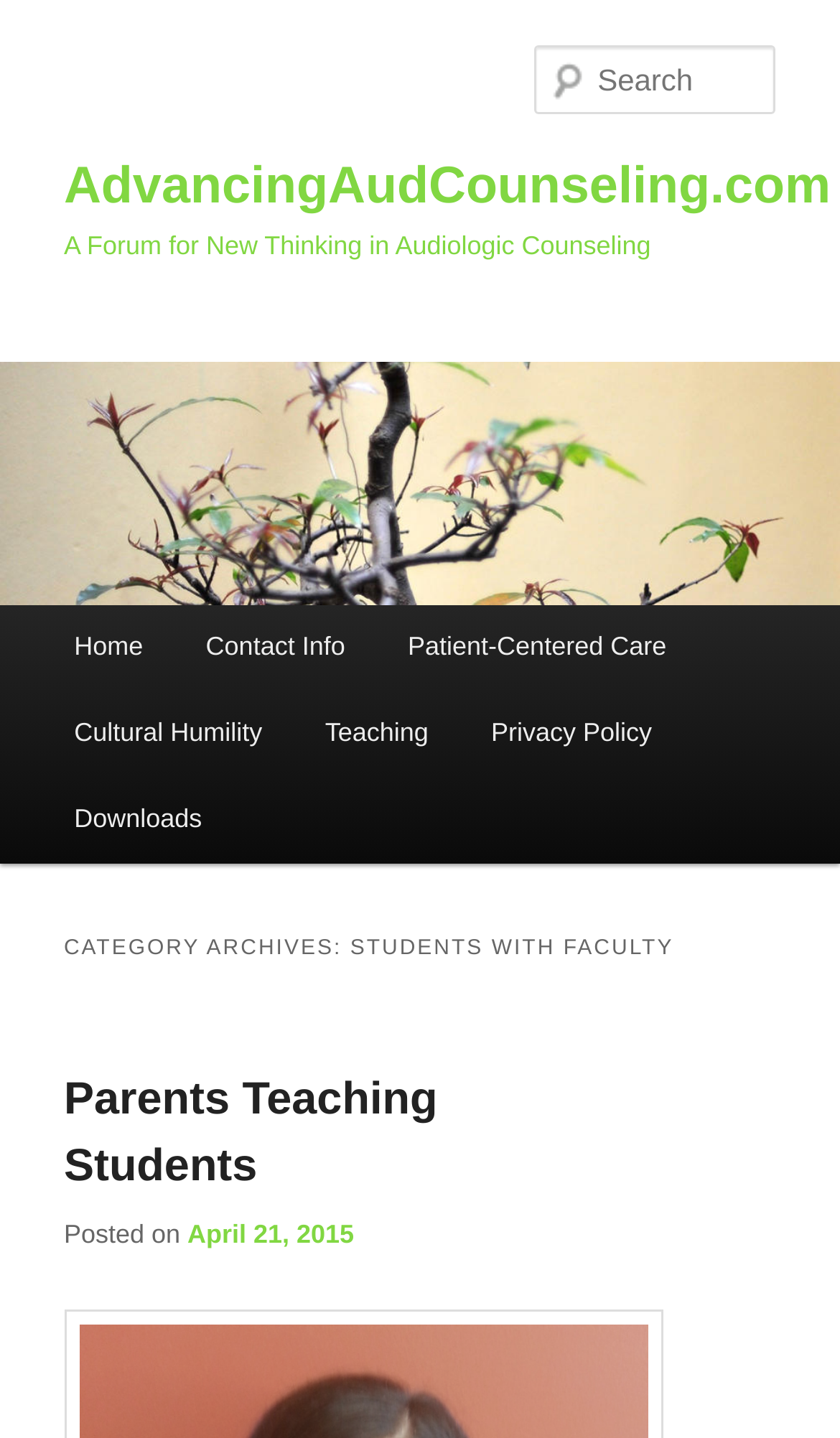What is the category of the 'Parents Teaching Students' article?
Respond with a short answer, either a single word or a phrase, based on the image.

Students with Faculty